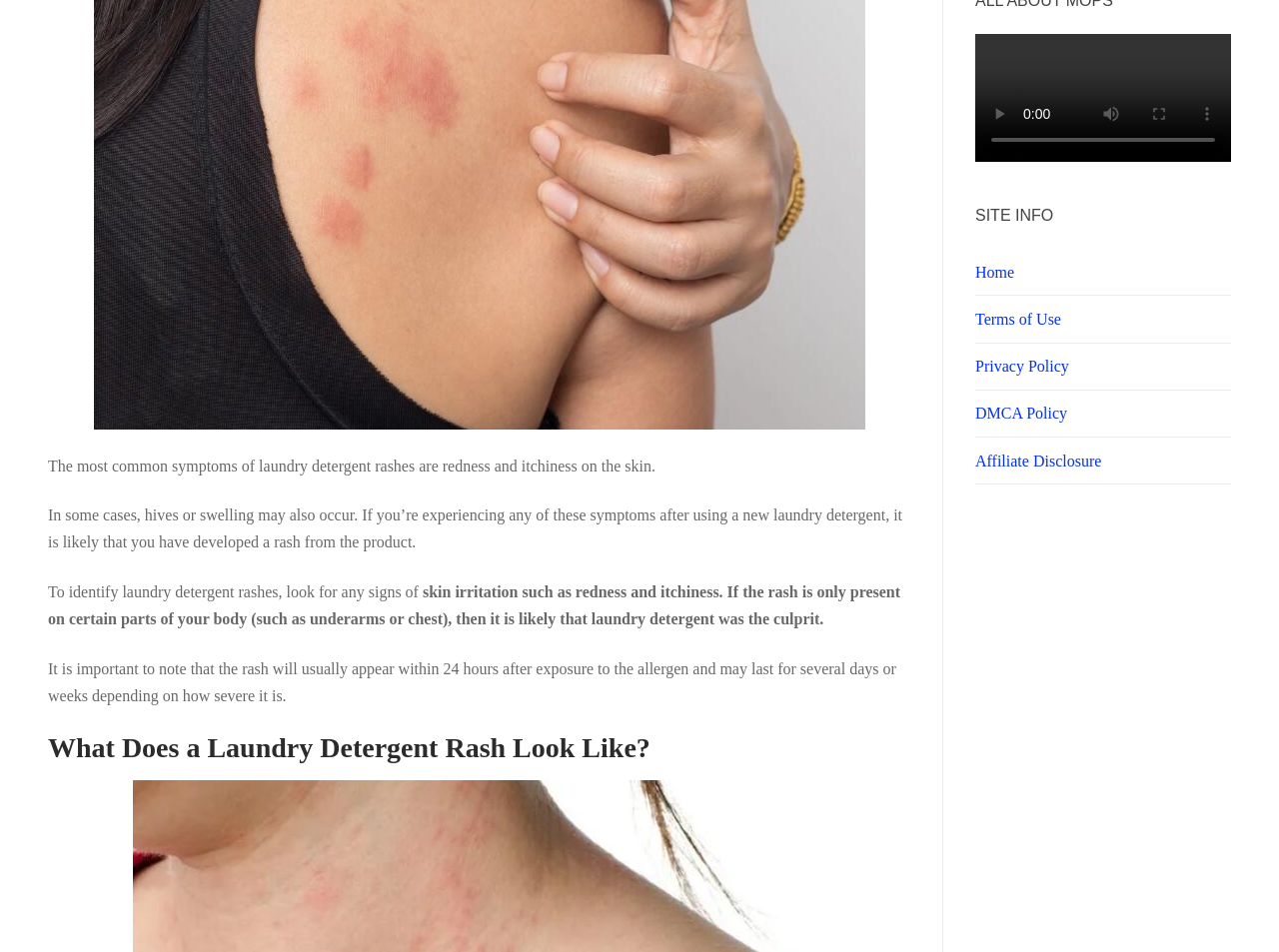Using the format (top-left x, top-left y, bottom-right x, bottom-right y), and given the element description, identify the bounding box coordinates within the screenshot: Terms of Use

[0.762, 0.311, 0.962, 0.361]